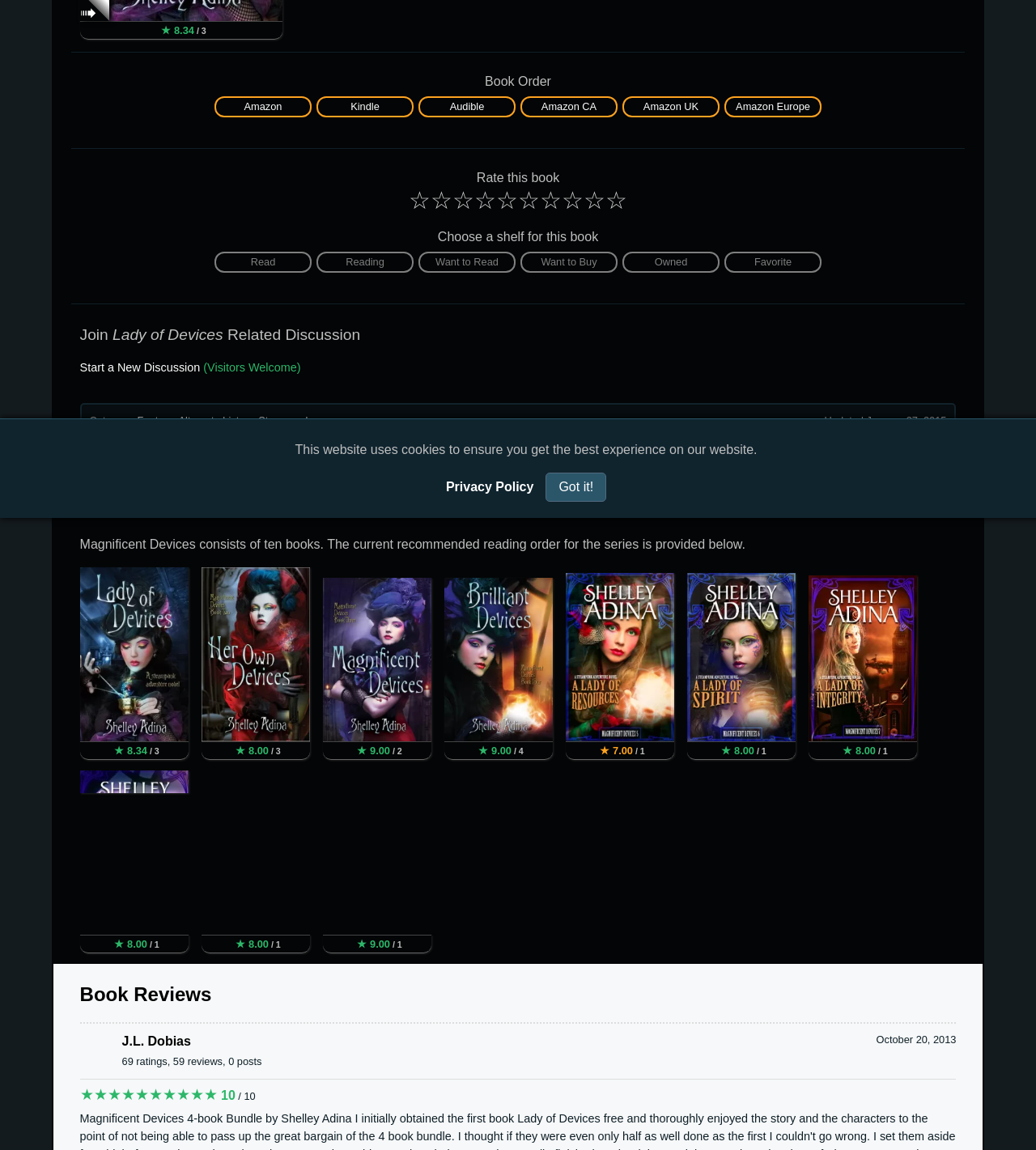Please provide the bounding box coordinates in the format (top-left x, top-left y, bottom-right x, bottom-right y). Remember, all values are floating point numbers between 0 and 1. What is the bounding box coordinate of the region described as: name="submit" value="Want to Read"

[0.404, 0.219, 0.498, 0.237]